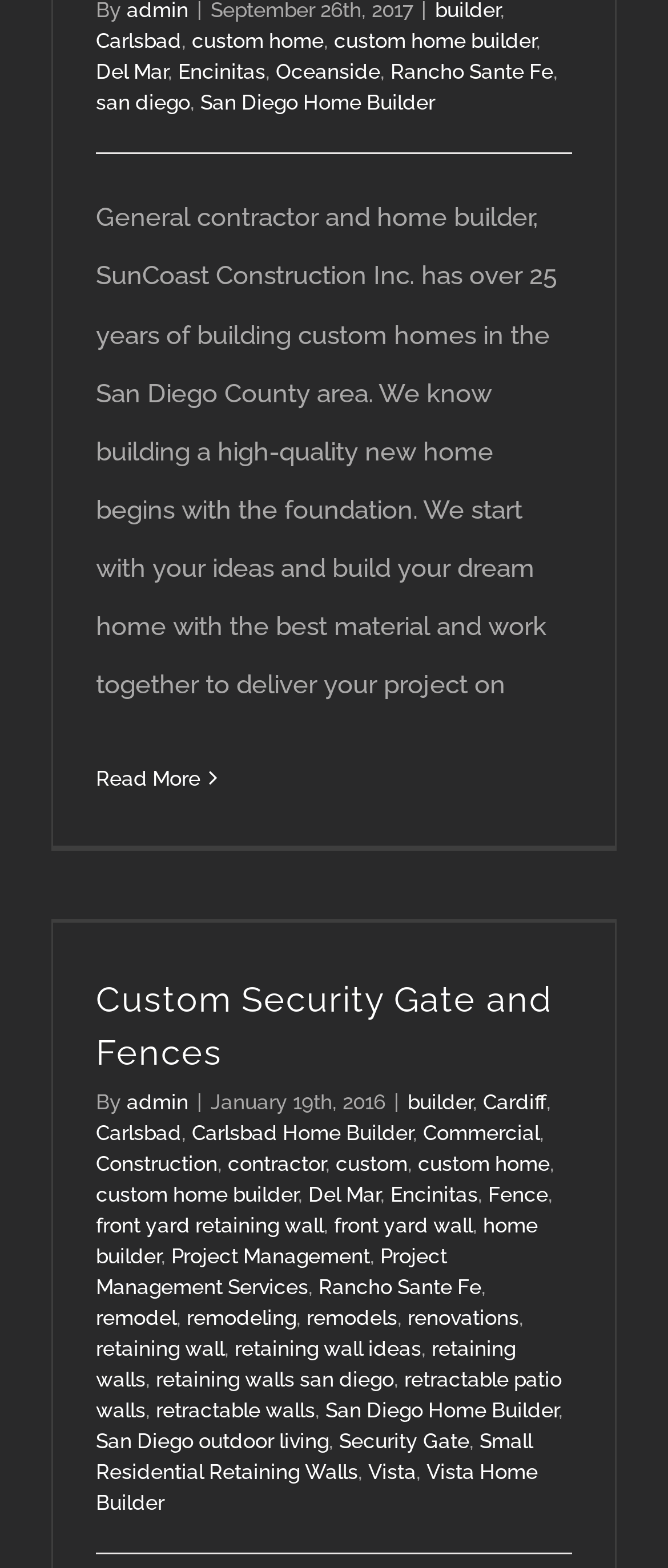Find the bounding box coordinates of the element's region that should be clicked in order to follow the given instruction: "Click on 'Carlsbad' to view custom home builder services". The coordinates should consist of four float numbers between 0 and 1, i.e., [left, top, right, bottom].

[0.144, 0.019, 0.272, 0.034]